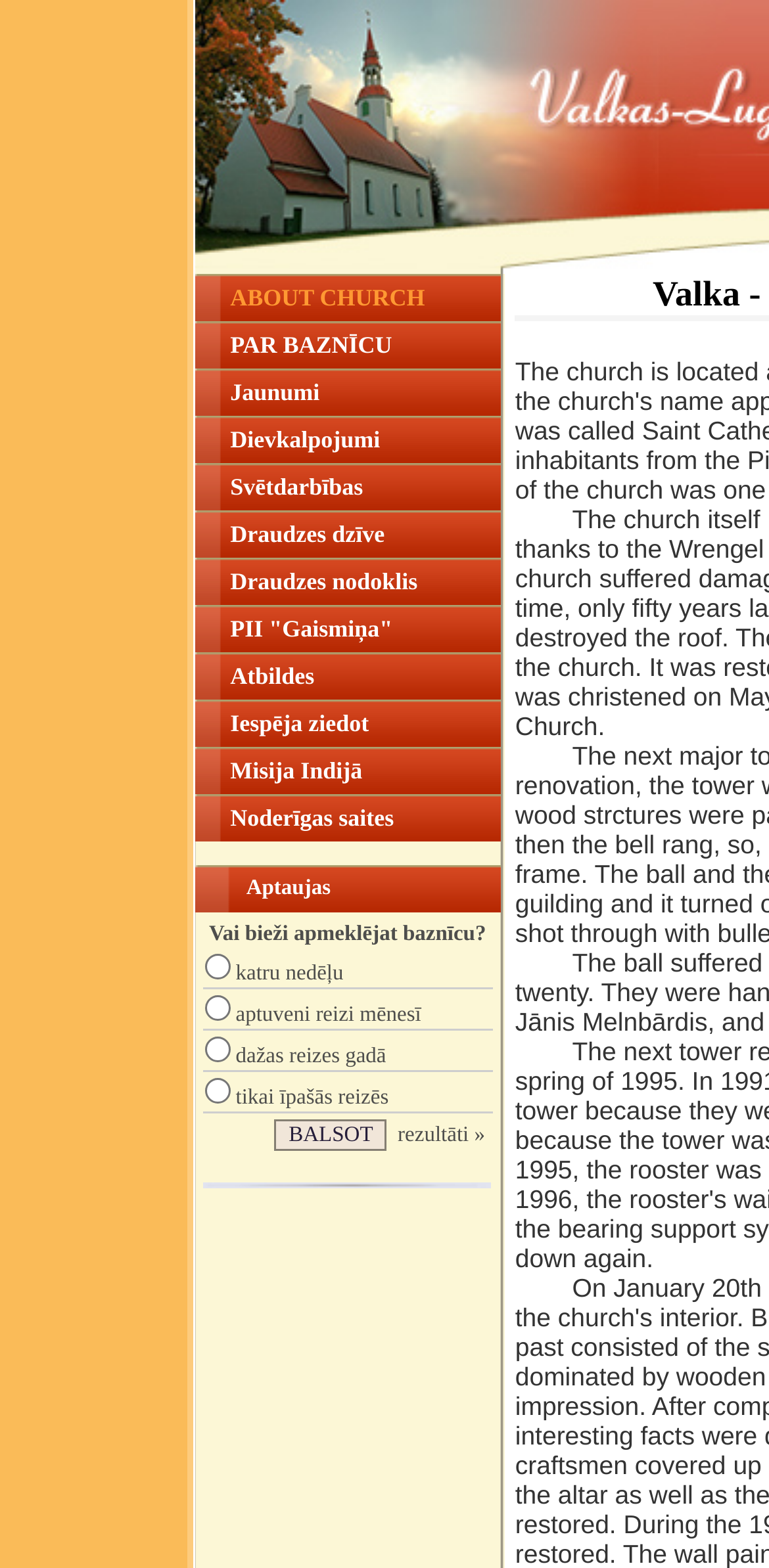Locate the bounding box coordinates of the region to be clicked to comply with the following instruction: "Click on Misija Indijā". The coordinates must be four float numbers between 0 and 1, in the form [left, top, right, bottom].

[0.299, 0.482, 0.651, 0.501]